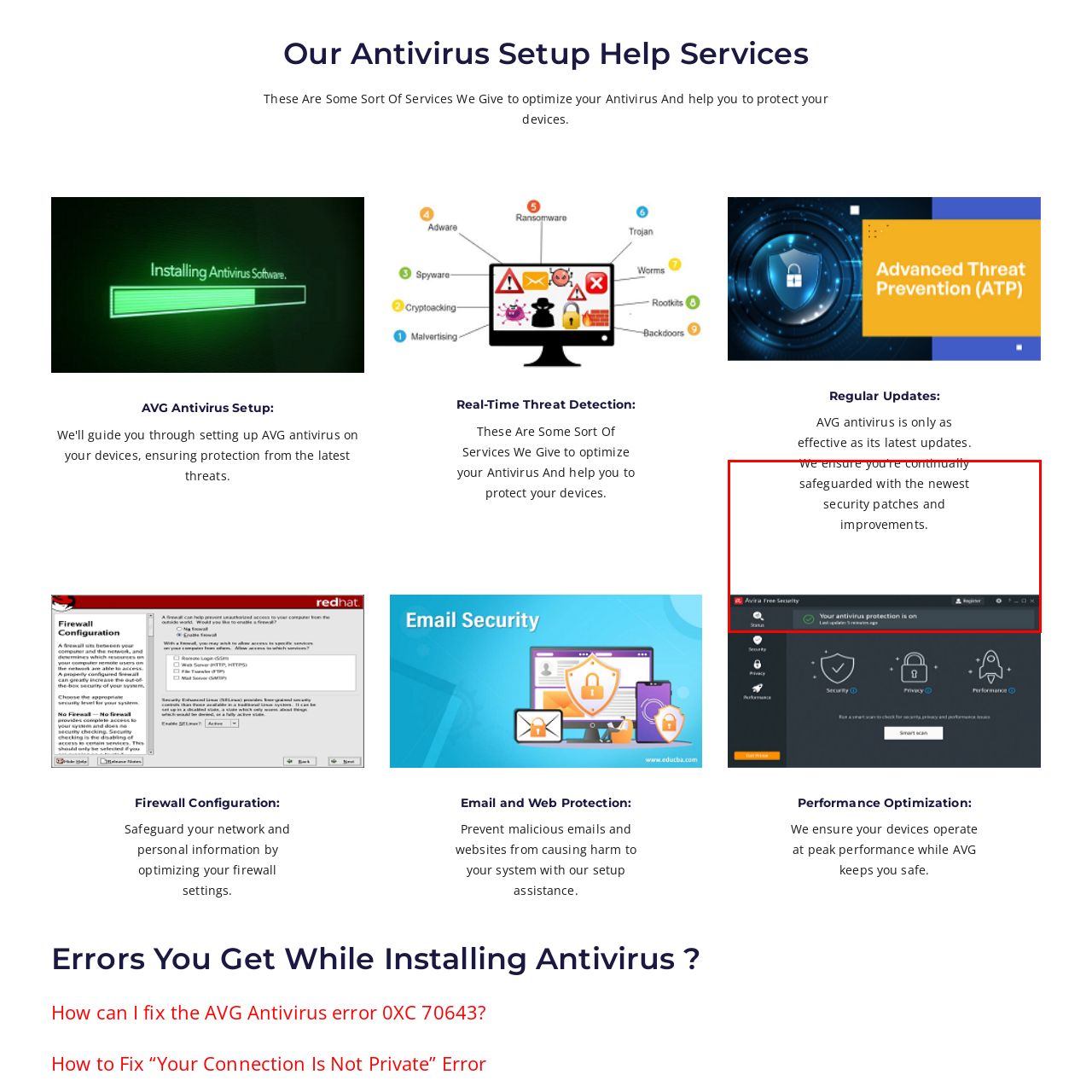What is the purpose of the timestamp?
Observe the image inside the red bounding box carefully and formulate a detailed answer based on what you can infer from the visual content.

The timestamp is included in the interface to emphasize the application's commitment to keeping security measures current, providing users with information about when the antivirus protection was last updated.